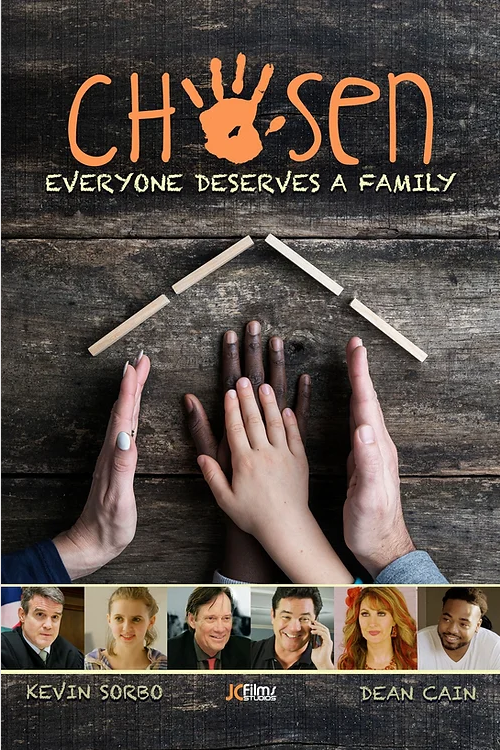Offer an in-depth caption for the image presented.

The image depicts the DVD cover for the film "Chosen," which portrays themes of adoption and foster parenting. The title "Chosen" is prominently displayed at the top in a playful, hand-drawn font featuring an orange handprint, symbolizing care and family. Below, the tagline "EVERYONE DESERVES A FAMILY" emphasizes the film's message.

At the center of the cover, several hands of different sizes and skin tones are arranged underneath a roof-like structure made with wooden sticks, representing unity and the concept of home. This imagery powerfully conveys the film's dedication to fostering community and support for foster children.

The lower section of the cover features the names of the notable cast, including Kevin Sorbo and Dean Cain, alongside images of the actors. The film is presented by JC Films, suggesting a focus on uplifting and meaningful storytelling. Overall, this cover art encapsulates the film's heartwarming narrative and commitment to highlighting the importance of family and belonging.